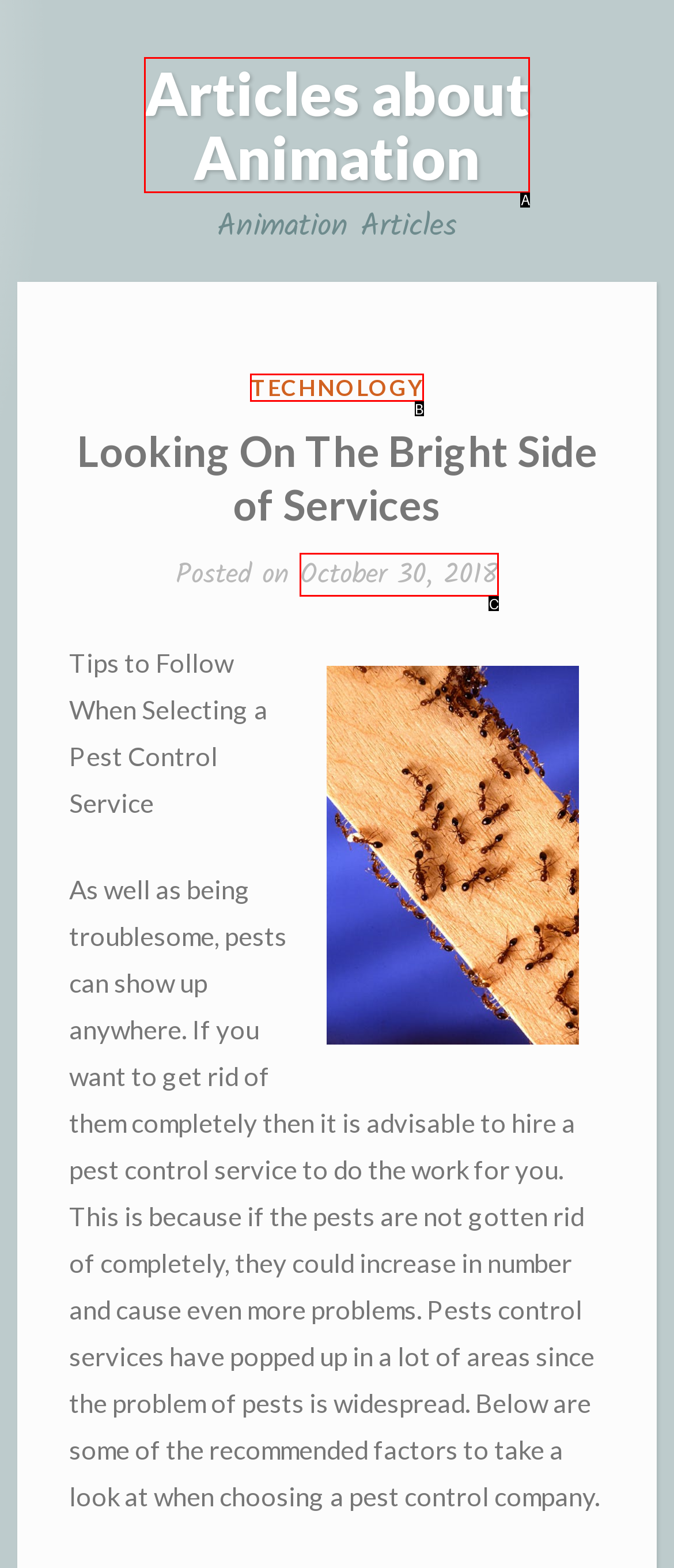Which option corresponds to the following element description: Technology?
Please provide the letter of the correct choice.

B